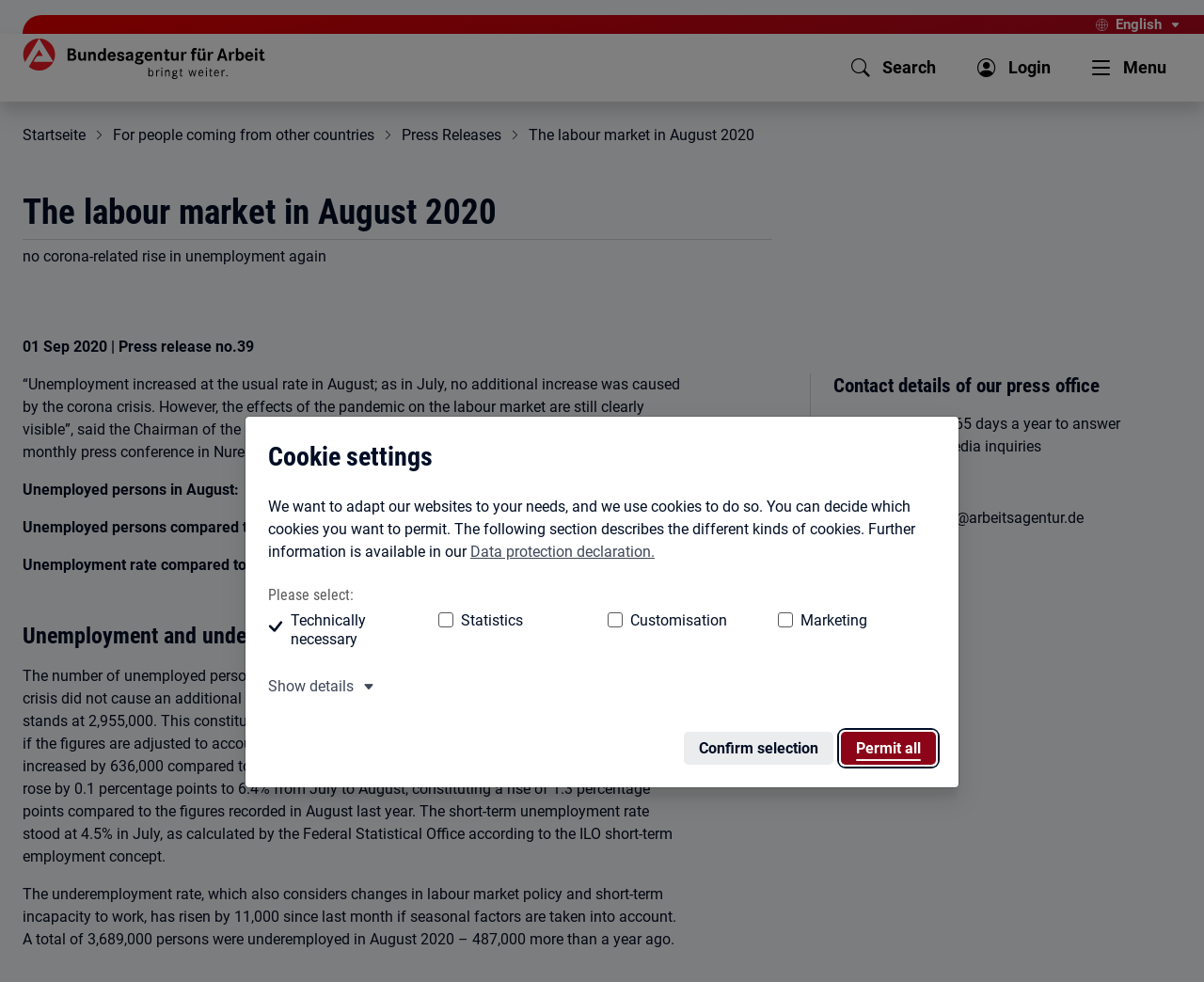What is the contact email of the press office?
Offer a detailed and full explanation in response to the question.

I found the answer in the 'Contact details of our press office' section where it lists the contact email as 'zentrale.presse@arbeitsagentur.de'.